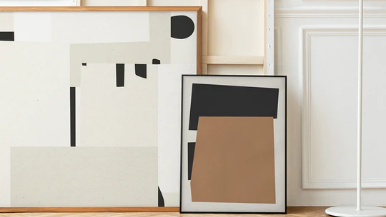Look at the image and give a detailed response to the following question: What is the color of the smaller framed piece?

The caption states that the smaller framed piece is in earthy brown and black hues, adding depth to the aesthetic.